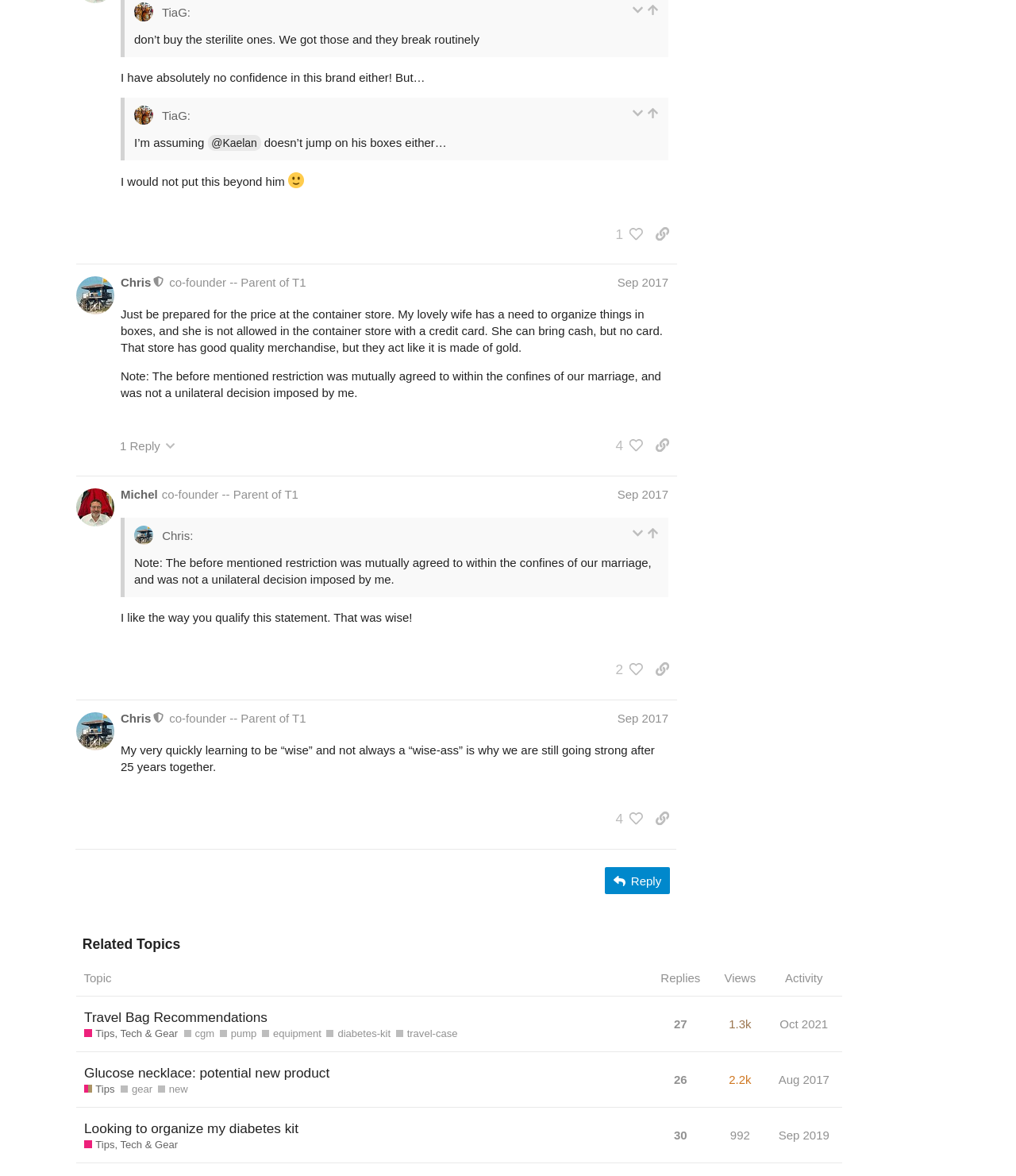Answer this question using a single word or a brief phrase:
What is the topic of the related topic at the bottom of the webpage?

Travel Bag Recommendations